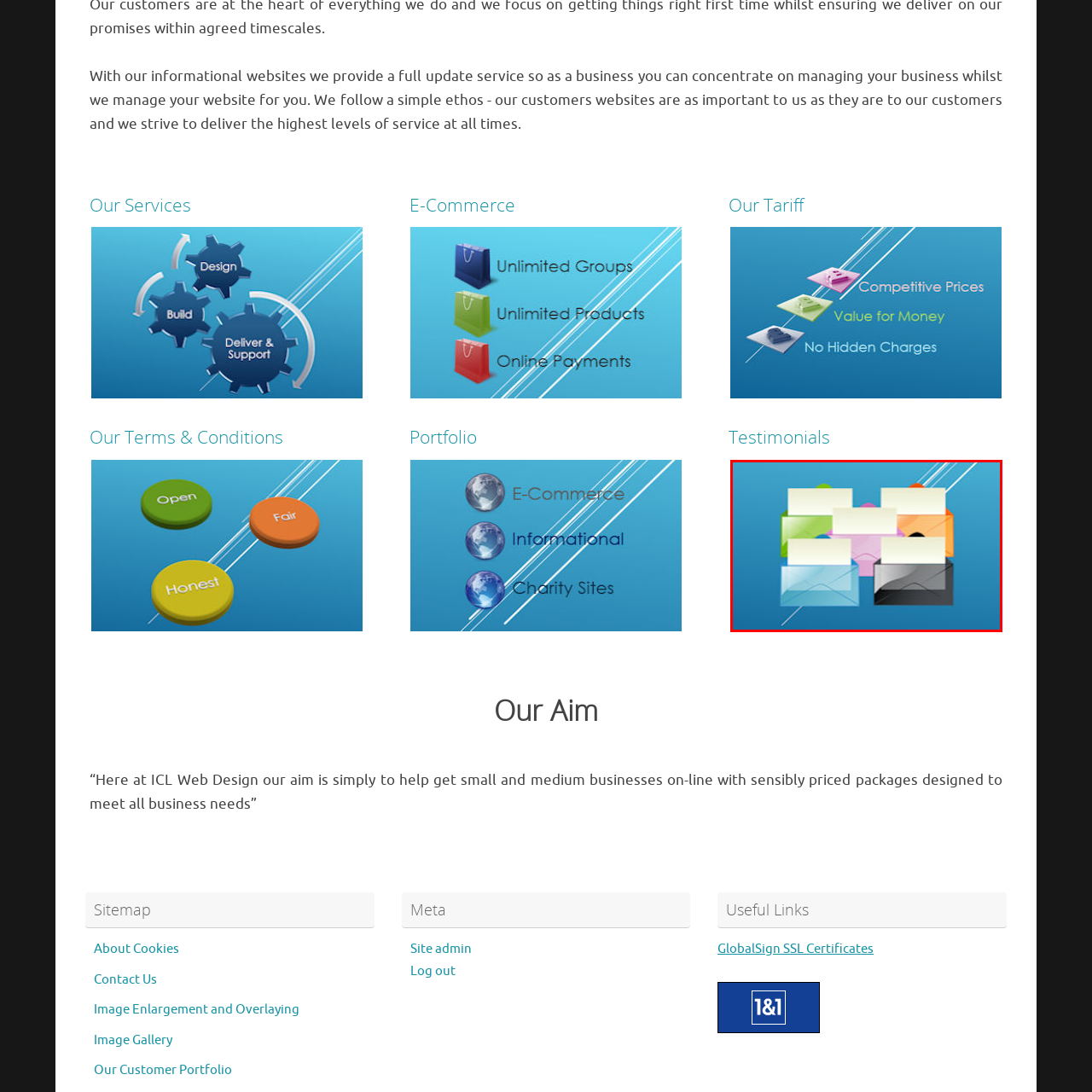Focus on the content within the red bounding box and answer this question using a single word or phrase: How many colors are used to stylize the envelopes?

Four